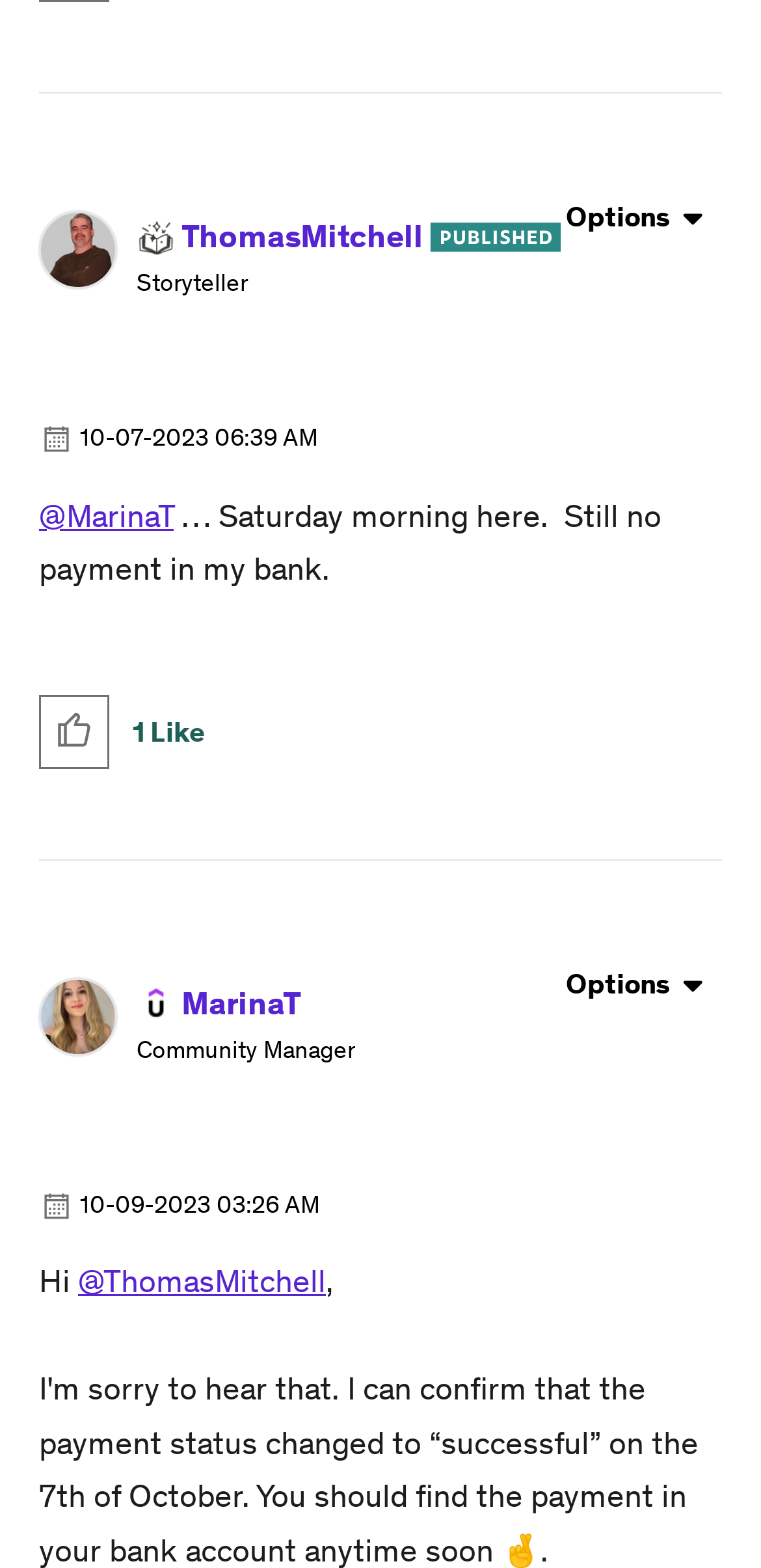Determine the bounding box coordinates of the target area to click to execute the following instruction: "Learn about learning design."

[0.105, 0.108, 0.877, 0.161]